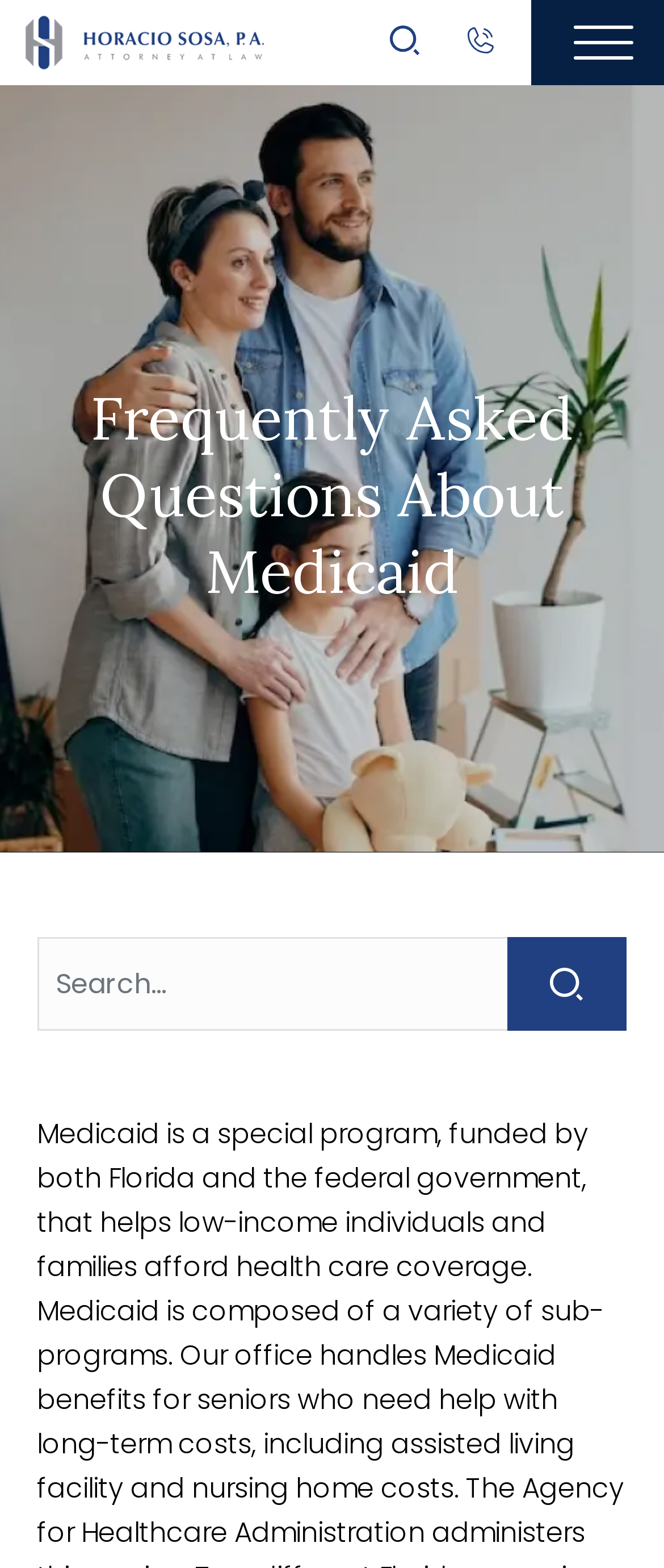What is the purpose of the textbox?
Refer to the image and offer an in-depth and detailed answer to the question.

I inferred the purpose of the textbox by looking at its placeholder text 'Search...' and its location next to a search button, which suggests that it is used for searching something on the webpage.